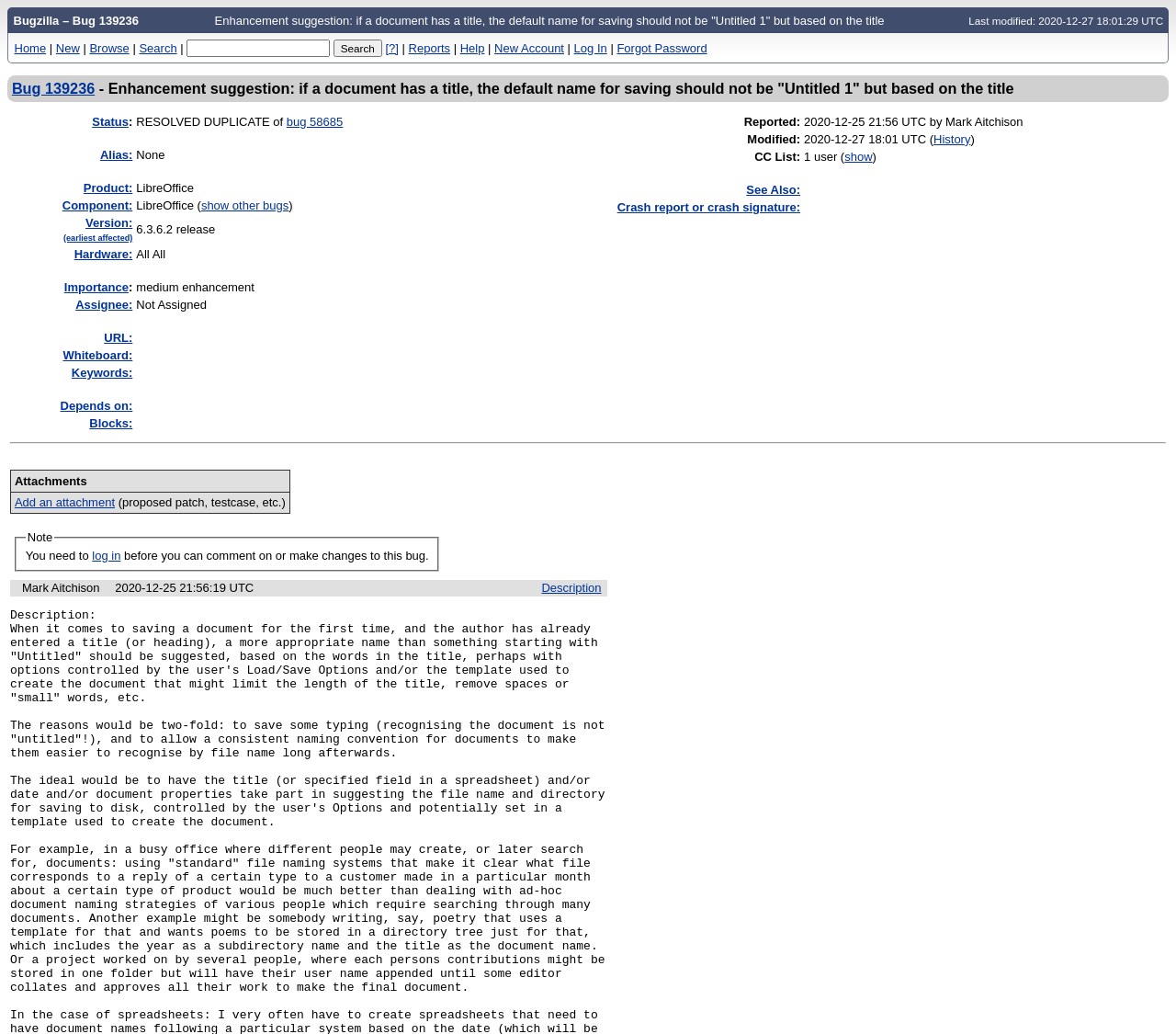Highlight the bounding box coordinates of the element that should be clicked to carry out the following instruction: "Browse bugs". The coordinates must be given as four float numbers ranging from 0 to 1, i.e., [left, top, right, bottom].

[0.076, 0.04, 0.11, 0.053]